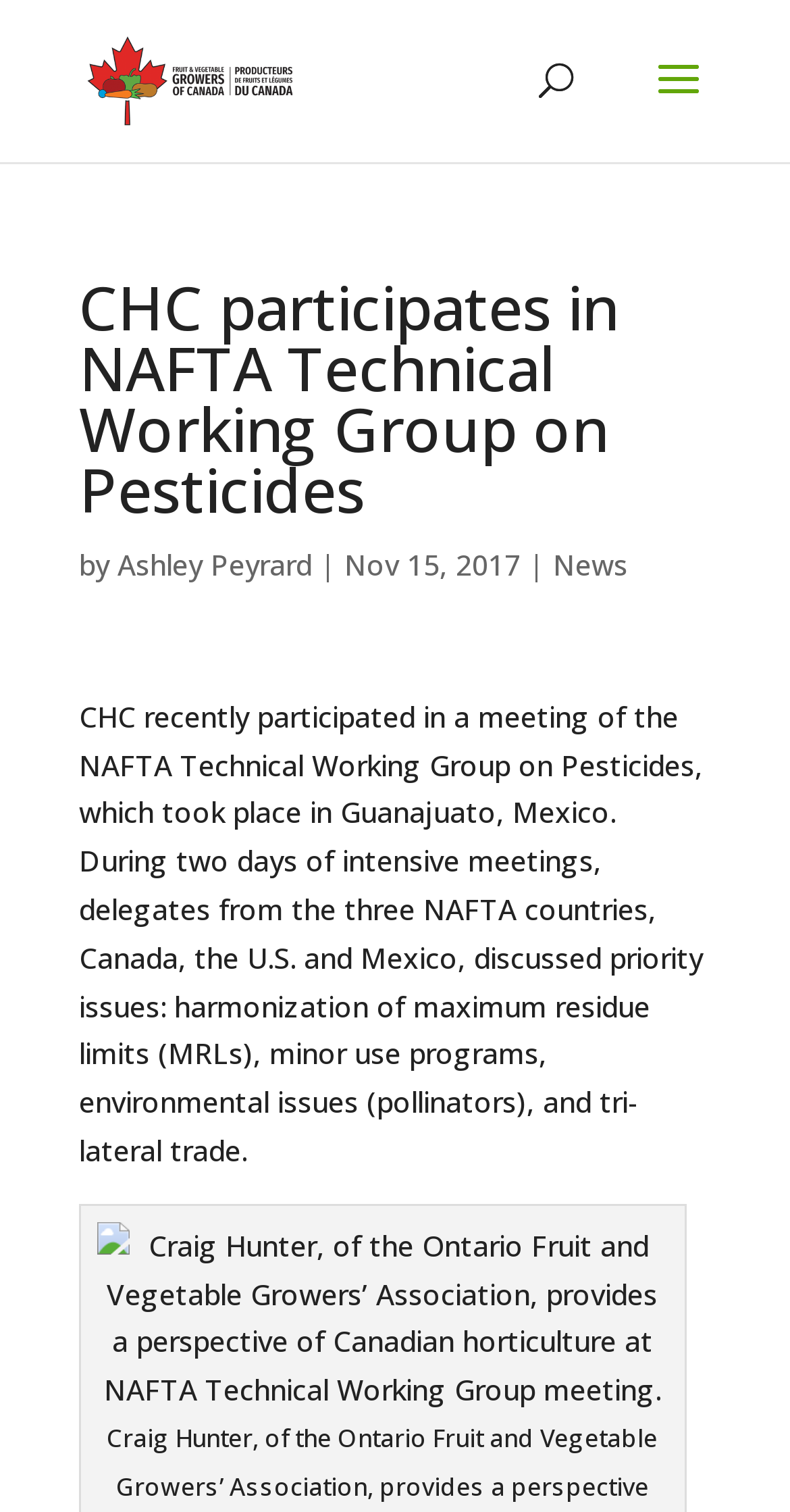Predict the bounding box coordinates for the UI element described as: "Ashley Peyrard". The coordinates should be four float numbers between 0 and 1, presented as [left, top, right, bottom].

[0.149, 0.361, 0.395, 0.386]